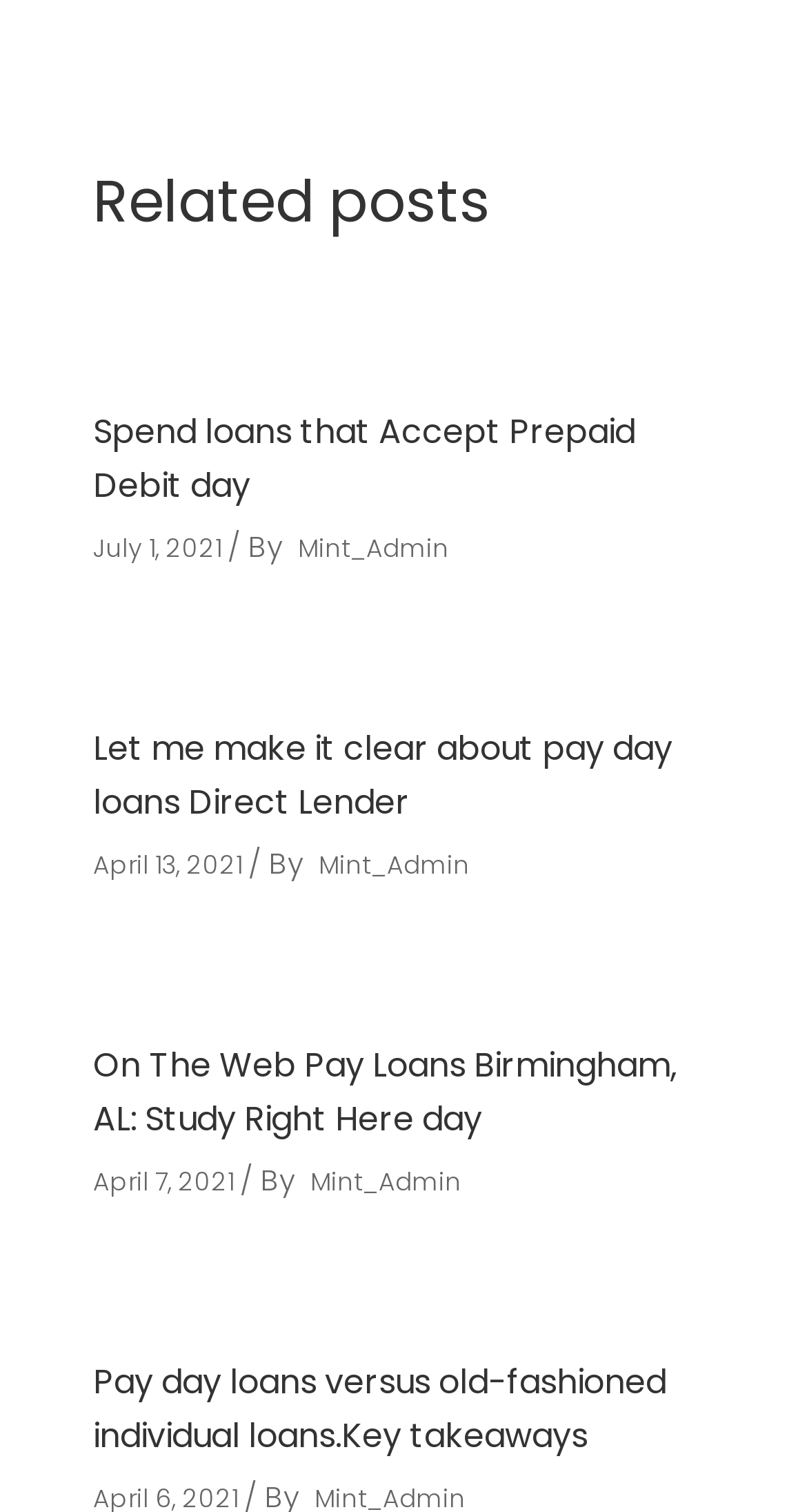Provide the bounding box coordinates of the section that needs to be clicked to accomplish the following instruction: "View related posts."

[0.115, 0.109, 0.885, 0.161]